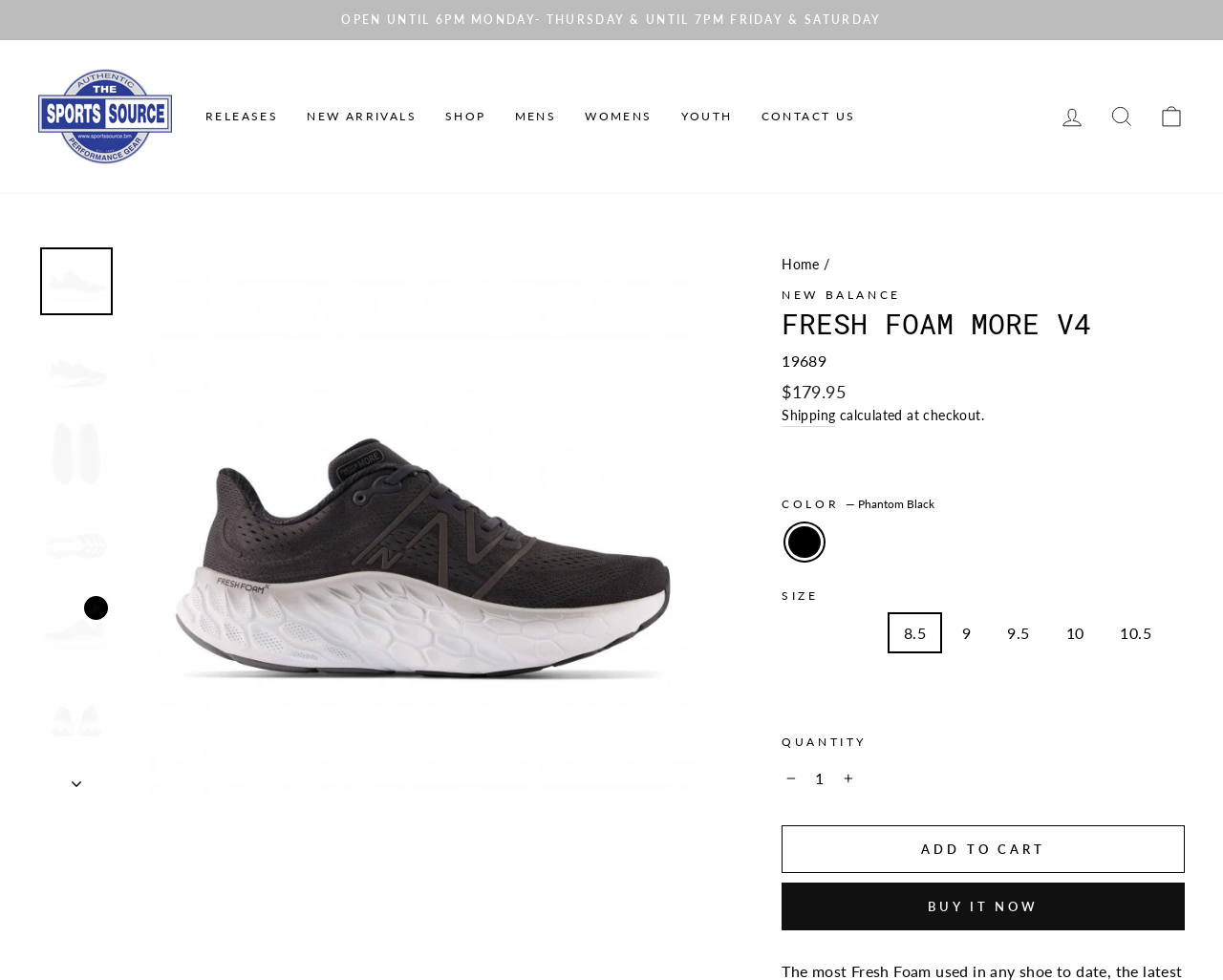Please provide a comprehensive answer to the question below using the information from the image: What is the available color of the product?

I found the available color of the product by looking at the text elements on the webpage. The text element with ID 854 has the text 'Phantom Black', and it is located near the text element with ID 711 which says 'COLOR'. Therefore, I concluded that the available color of the product is Phantom Black.